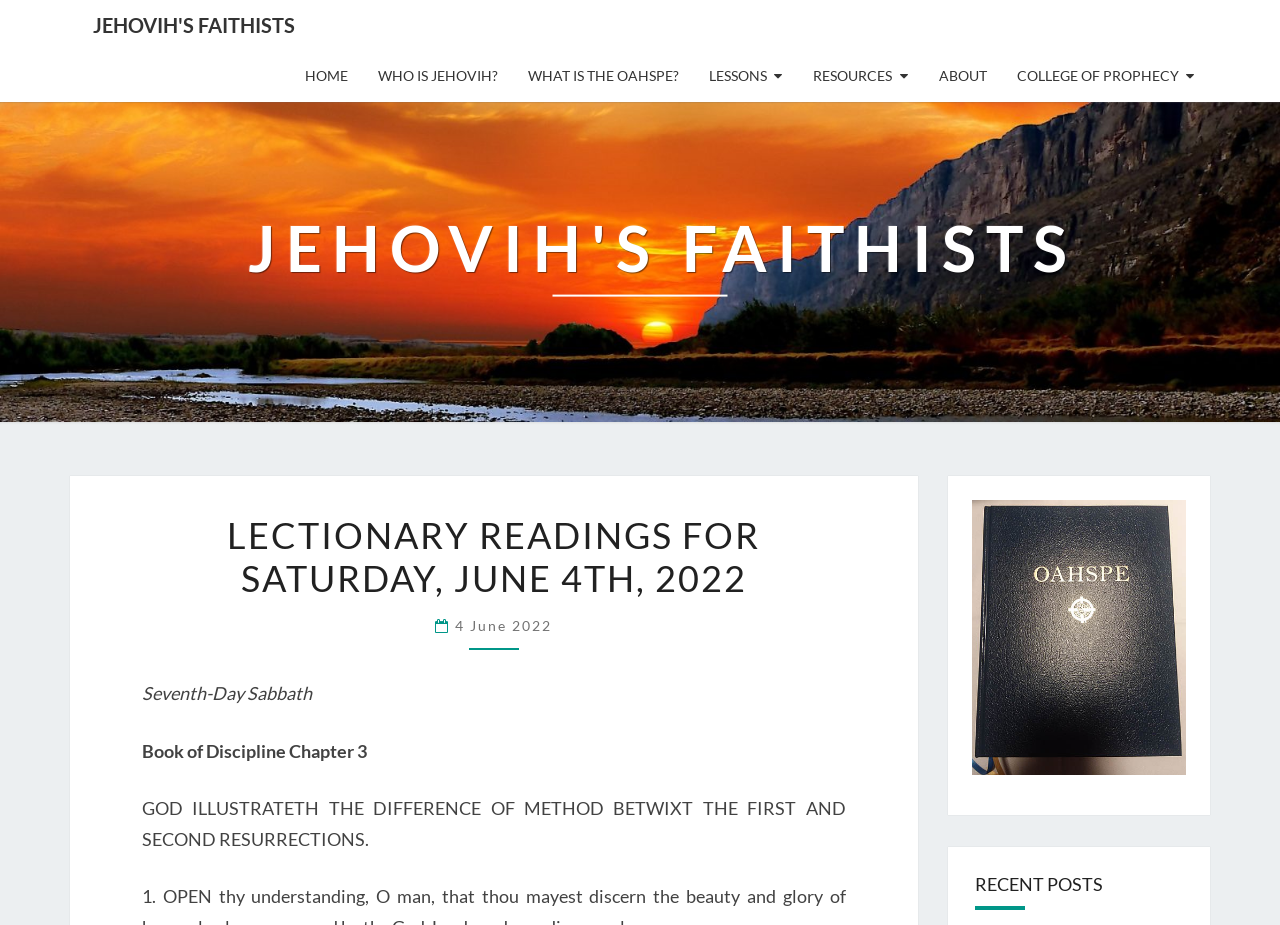Find the bounding box coordinates of the clickable area that will achieve the following instruction: "view lessons".

[0.542, 0.054, 0.623, 0.11]